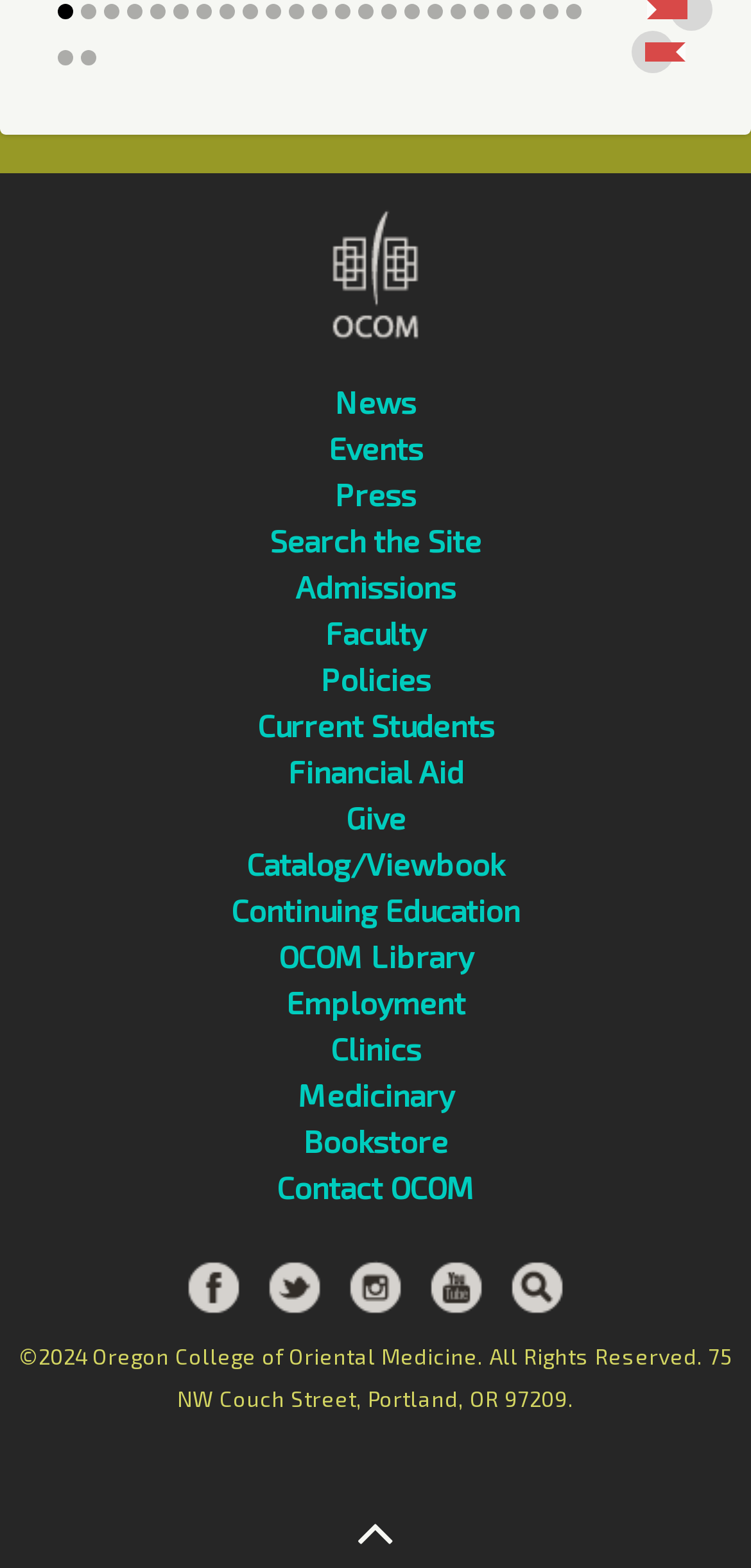Bounding box coordinates should be provided in the format (top-left x, top-left y, bottom-right x, bottom-right y) with all values between 0 and 1. Identify the bounding box for this UI element: Medicinary

[0.396, 0.686, 0.604, 0.71]